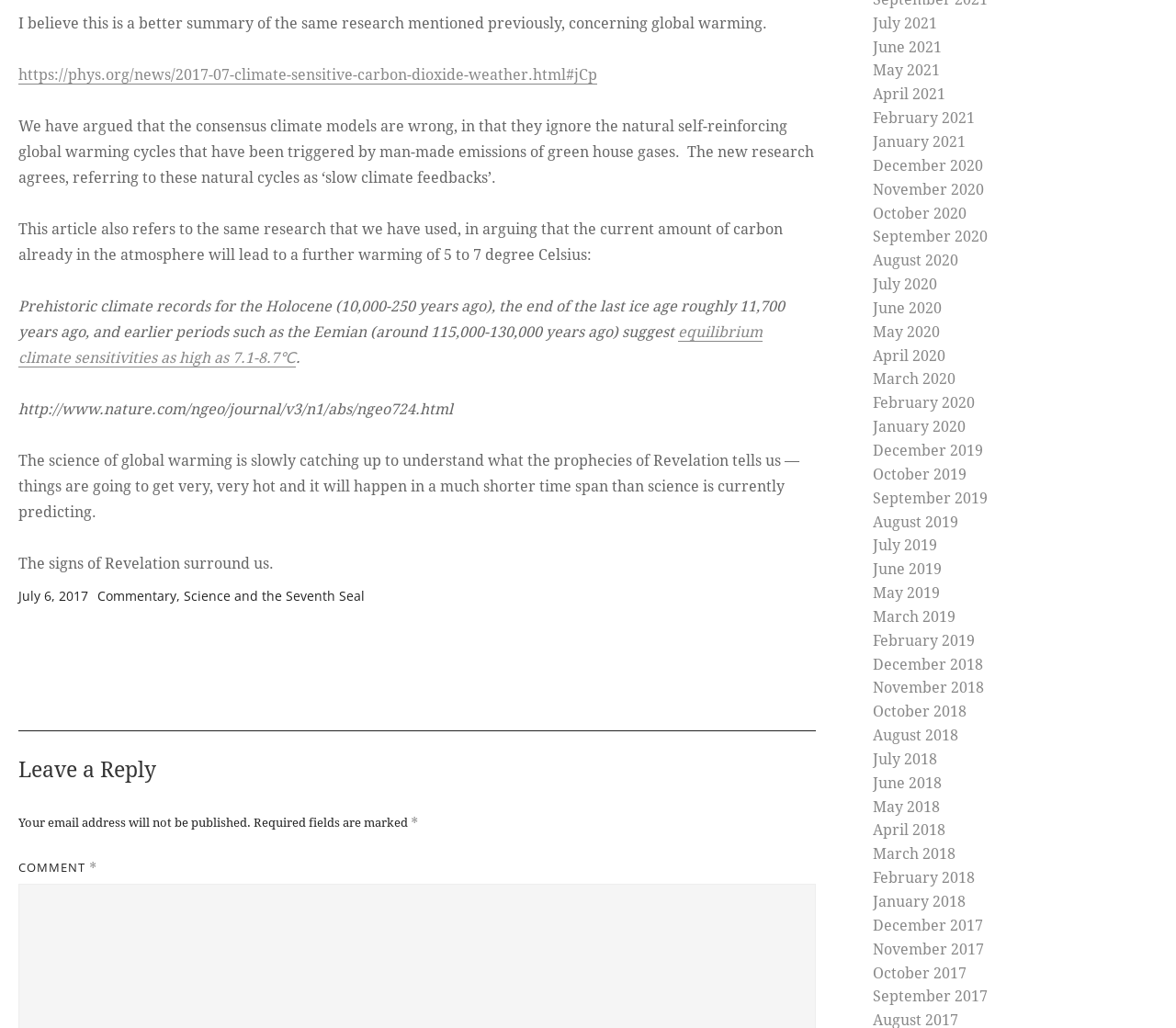What is the topic of the article?
Please answer the question with as much detail and depth as you can.

Based on the text content, I can see that the article is discussing global warming, climate models, and the impact of human activities on the environment. The text mentions 'slow climate feedbacks' and 'equilibrium climate sensitivities', which are technical terms related to climate science.